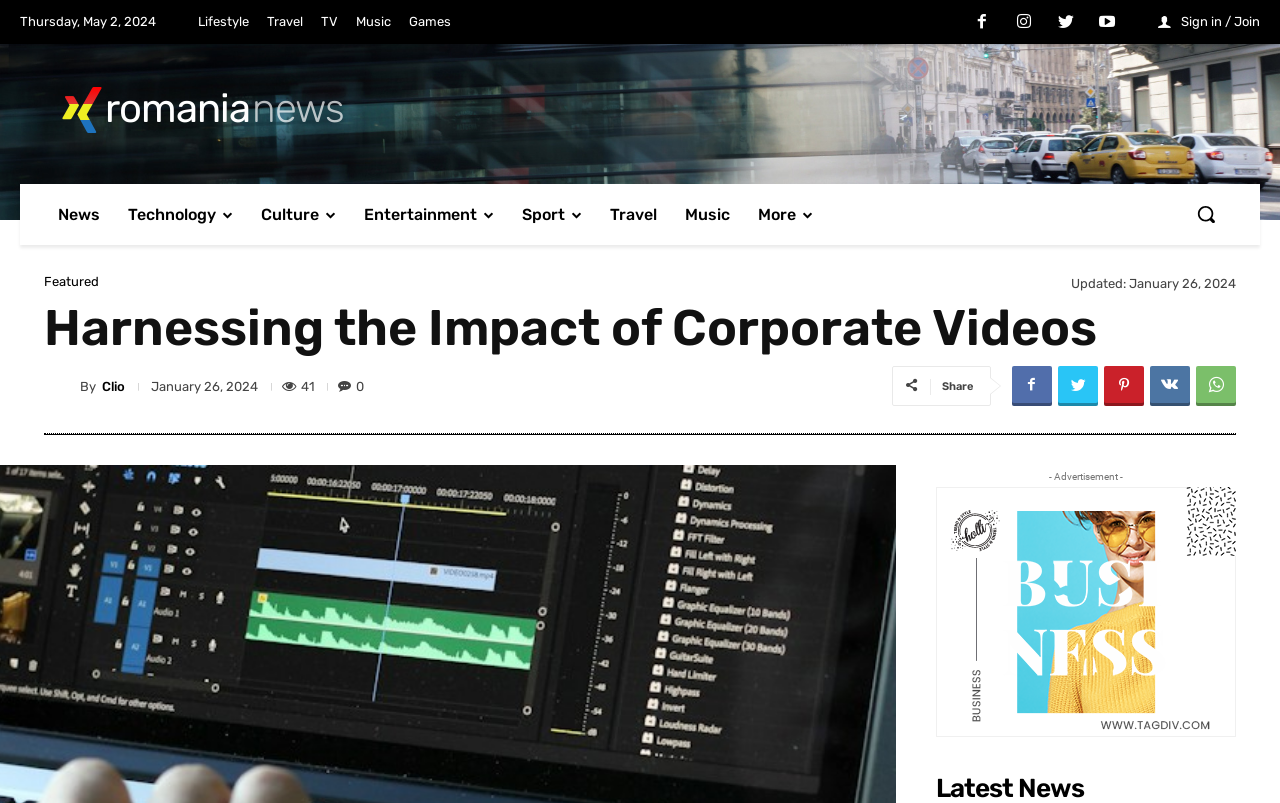Identify and provide the title of the webpage.

Harnessing the Impact of Corporate Videos